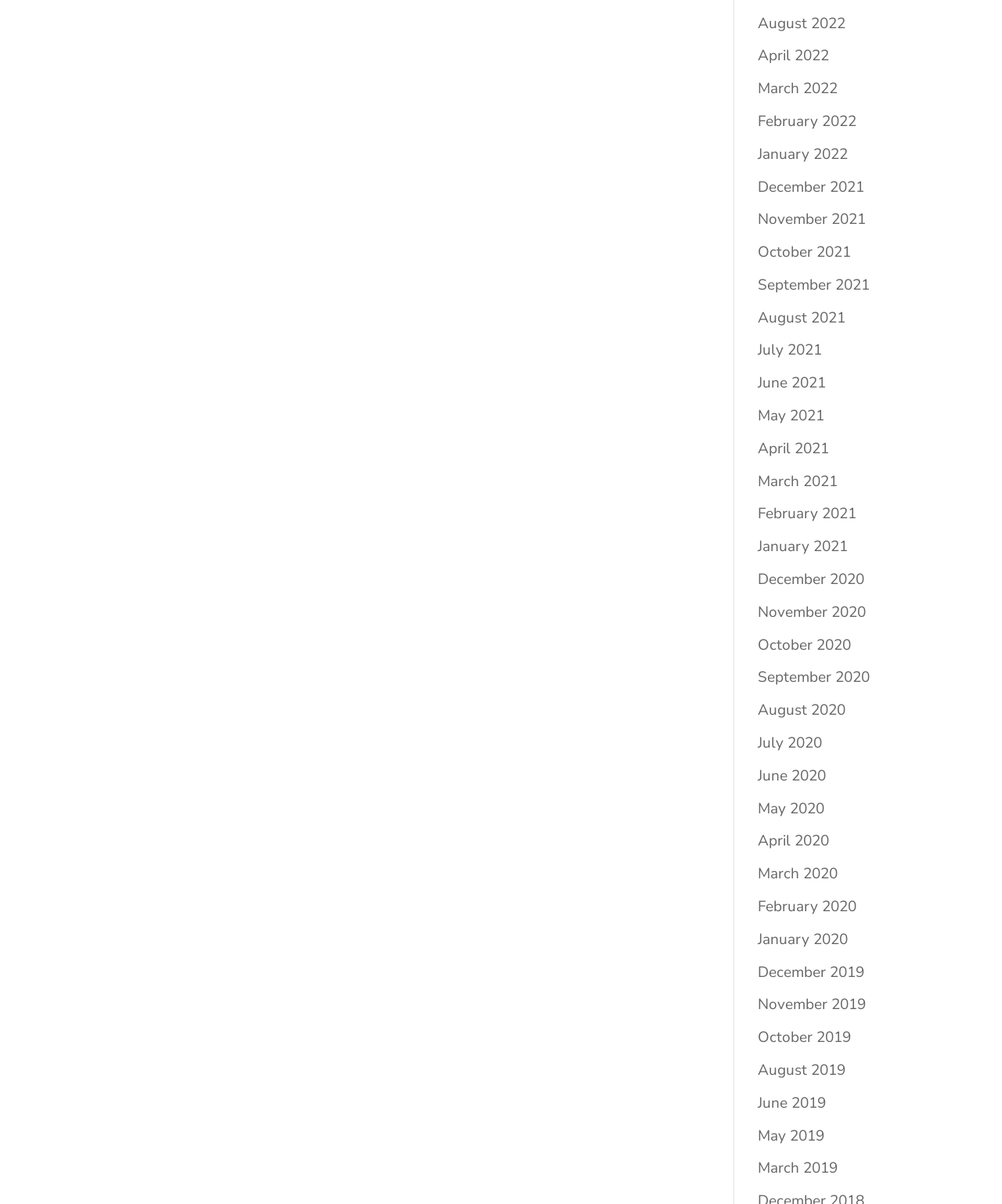Determine the bounding box coordinates of the clickable element necessary to fulfill the instruction: "Check March 2020". Provide the coordinates as four float numbers within the 0 to 1 range, i.e., [left, top, right, bottom].

[0.756, 0.717, 0.836, 0.734]